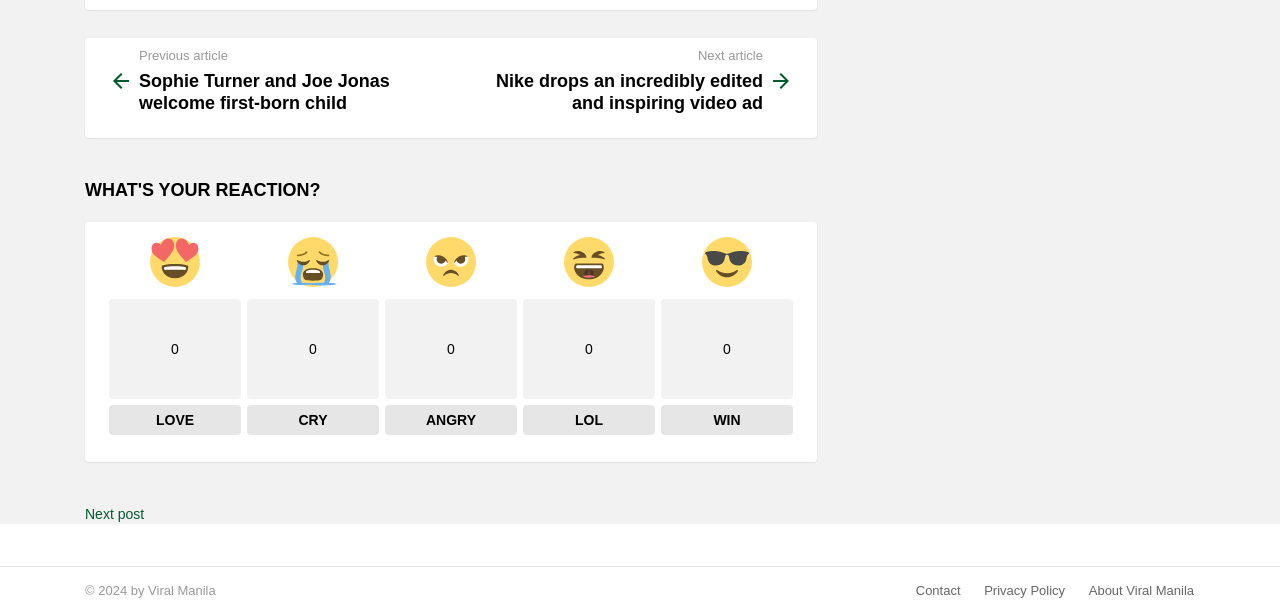Answer the question using only one word or a concise phrase: What is the reaction with zero count?

LOVE, CRY, ANGRY, WIN